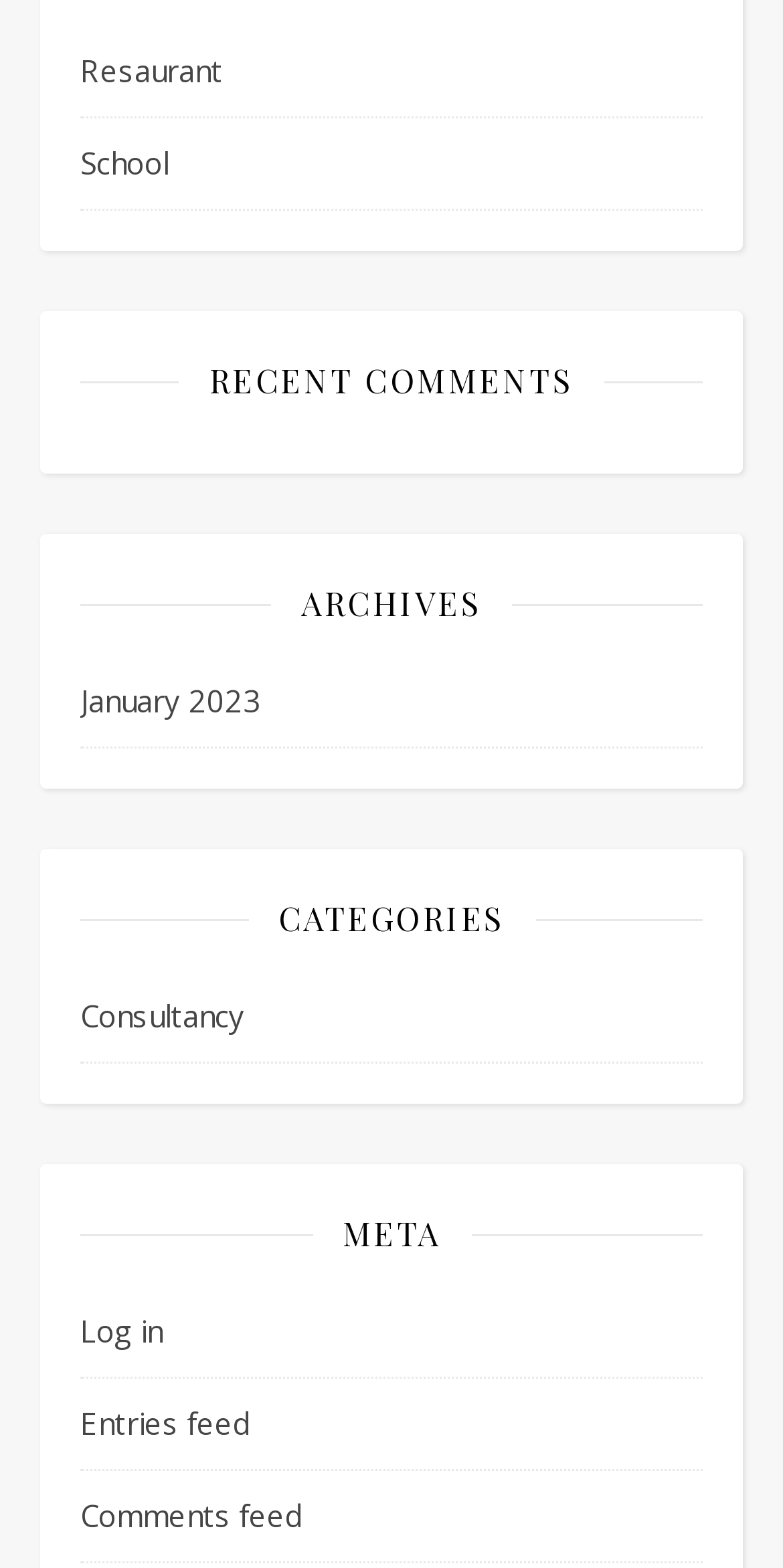Answer the following query concisely with a single word or phrase:
How many links are there under ARCHIVES?

1